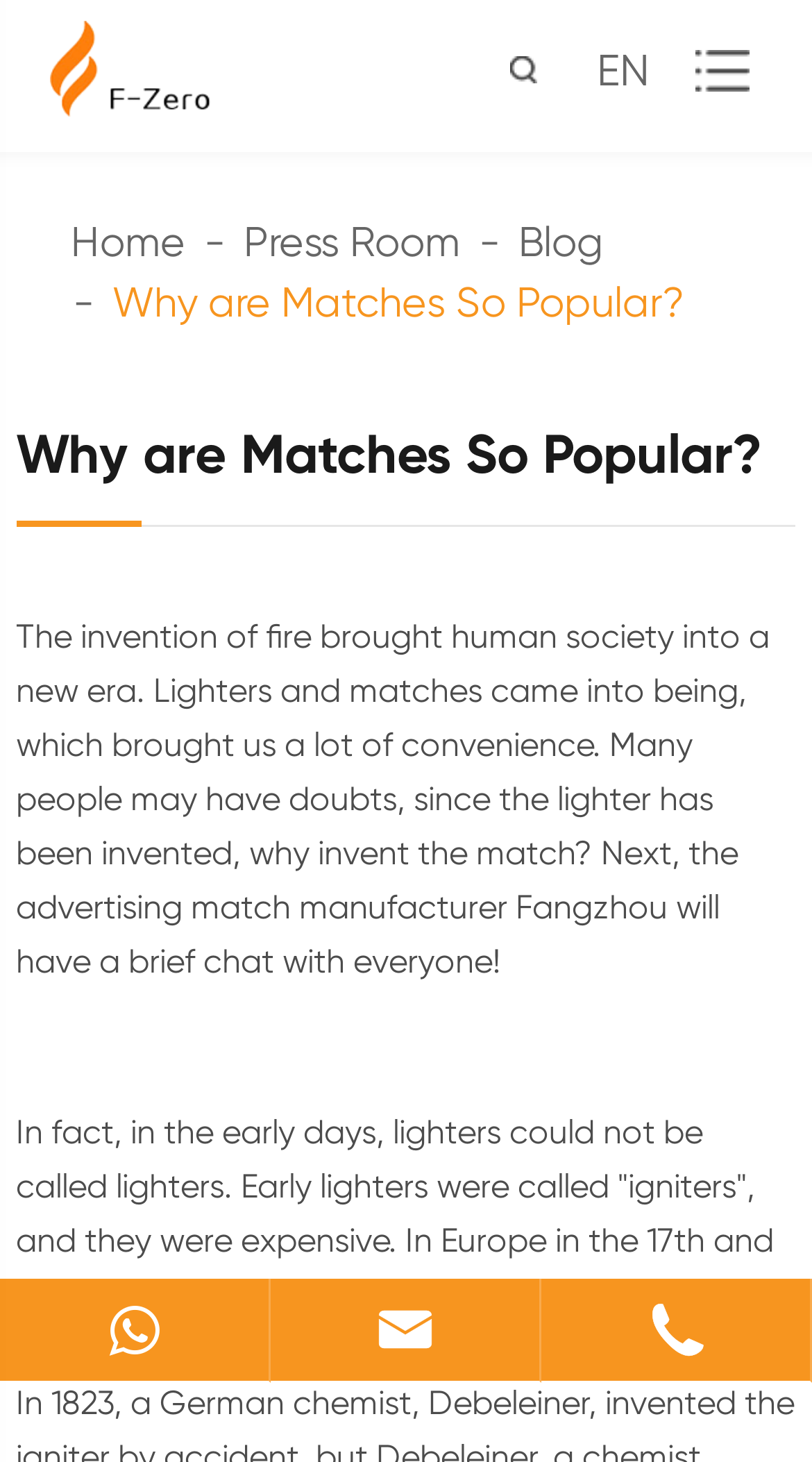Determine the bounding box coordinates for the area that needs to be clicked to fulfill this task: "visit the press room". The coordinates must be given as four float numbers between 0 and 1, i.e., [left, top, right, bottom].

[0.3, 0.15, 0.567, 0.182]